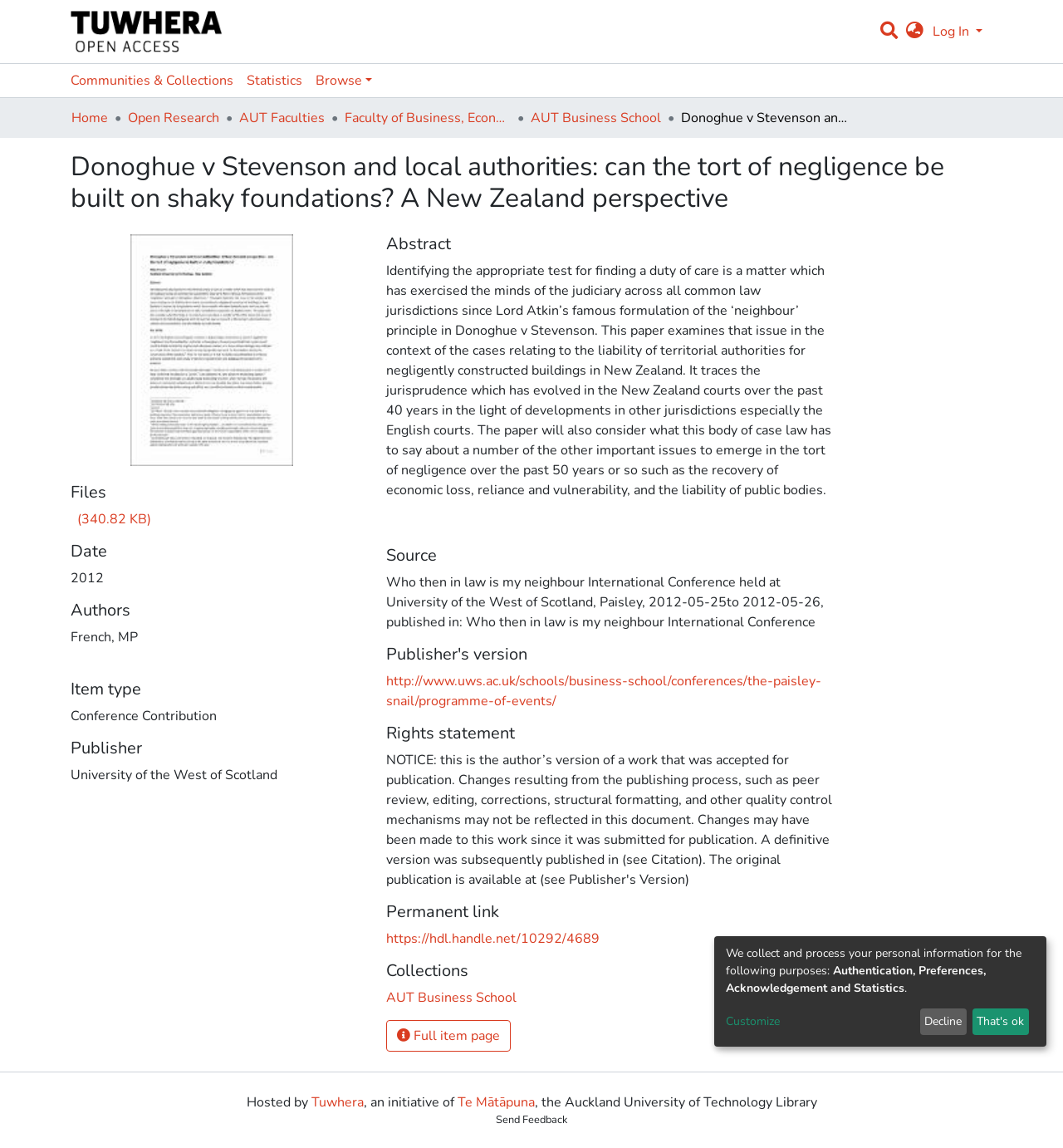Give a detailed account of the webpage, highlighting key information.

This webpage appears to be a research paper or academic article page. At the top, there is a repository logo on the left and a user profile bar on the right, which includes a search function, language switch, and log-in button. Below this, there is a main navigation bar with links to "Communities & Collections", "Statistics", and "Browse".

The main content of the page is divided into sections. The title of the paper, "Donoghue v Stevenson and local authorities: can the tort of negligence be built on shaky foundations? A New Zealand perspective", is displayed prominently. Below this, there are links to files, date, authors, item type, publisher, and abstract. The abstract is a lengthy text that summarizes the content of the paper.

Further down, there are sections for "Source", "Publisher's version", "Rights statement", "Permanent link", and "Collections", each with relevant information and links. There is also a button to view the full item page.

At the bottom of the page, there is a content information section that indicates the page is hosted by Tuwhera, an initiative of Te Mātāpuna, the Auckland University of Technology Library. There is also a link to send feedback and a section about collecting and processing personal information. Finally, there are buttons to customize, decline, or accept the terms.